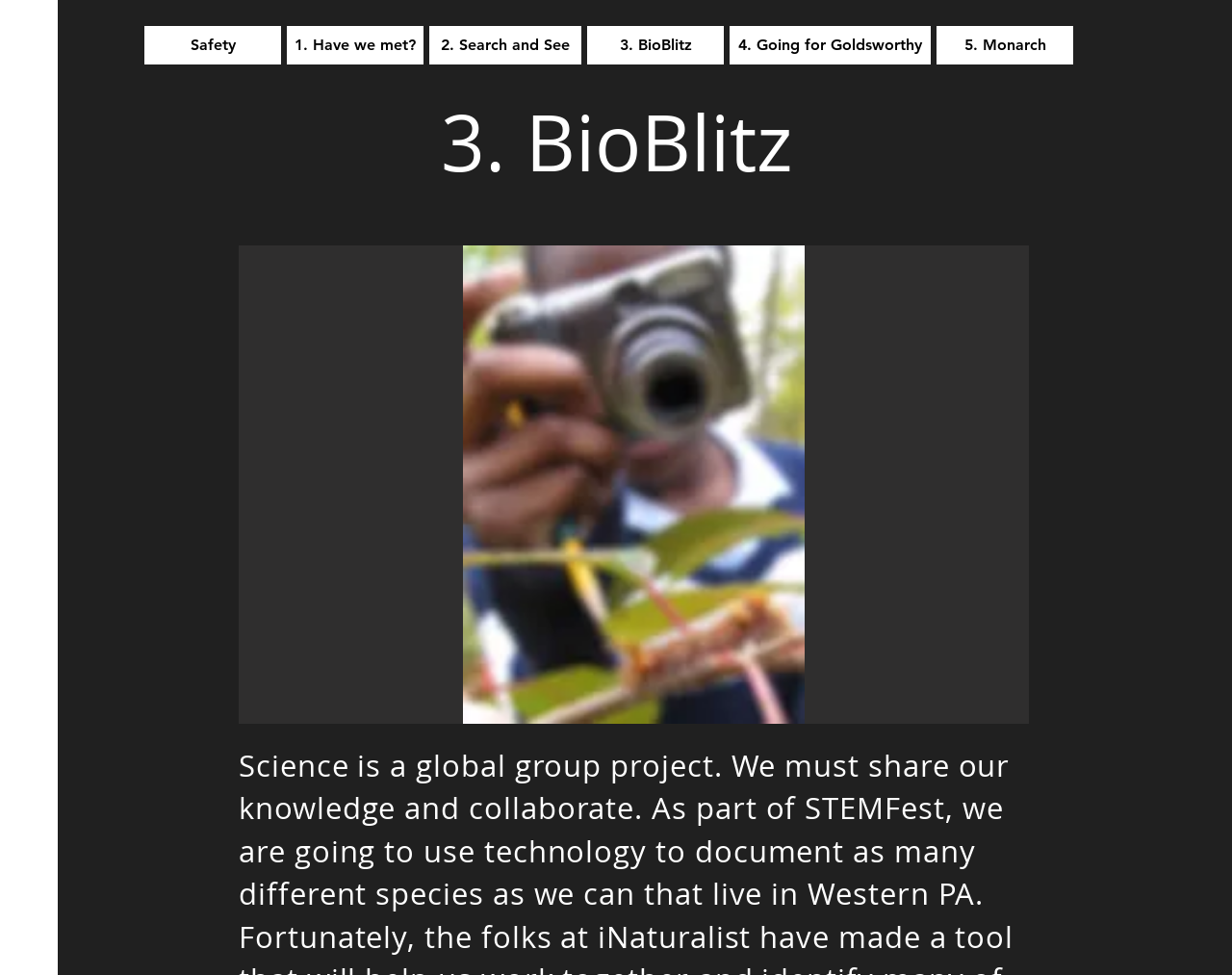Provide your answer to the question using just one word or phrase: What is the name of the current project?

BioBlitz